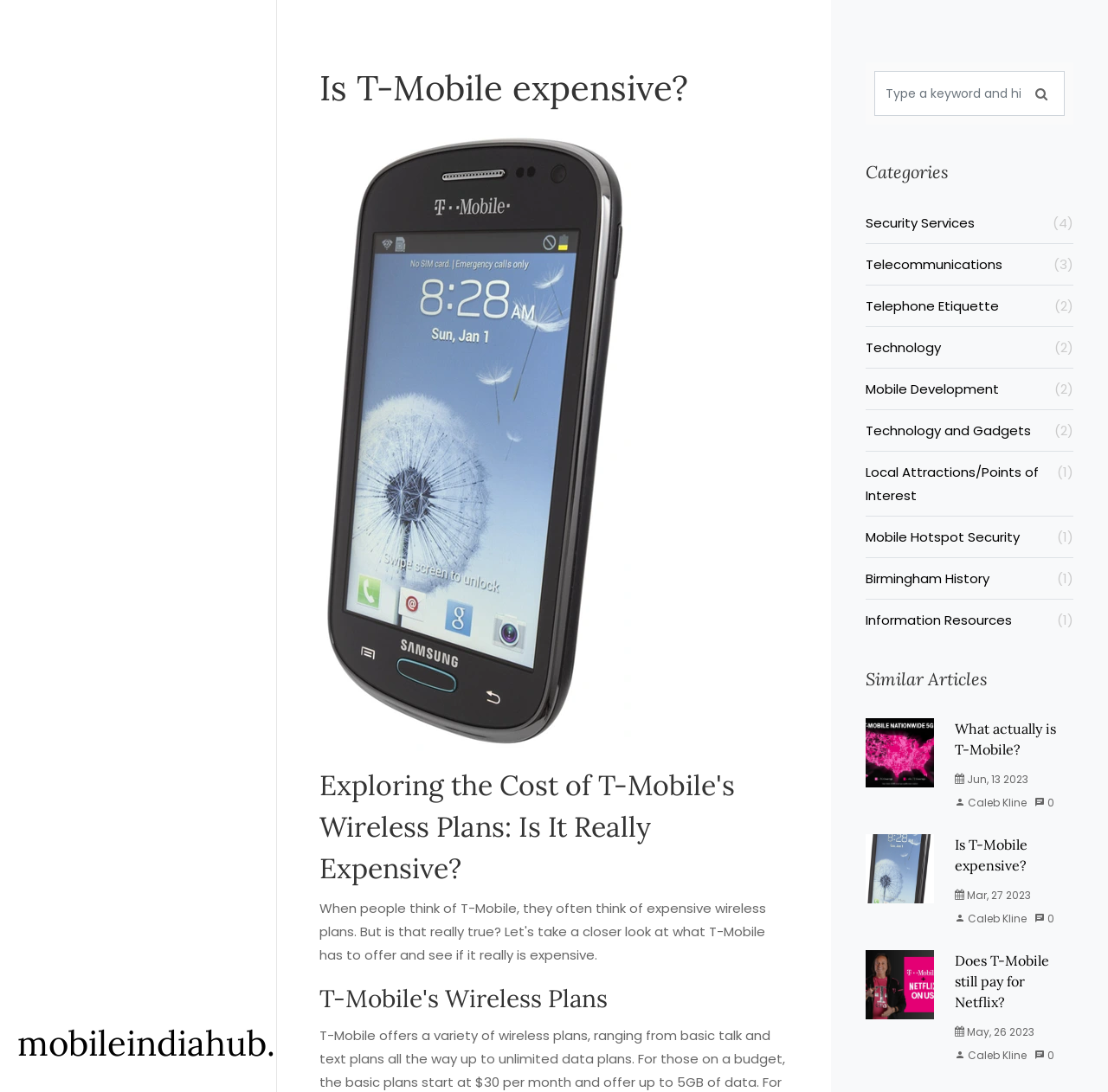Provide a thorough description of the webpage you see.

The webpage appears to be an article discussing the cost of T-Mobile's wireless plans. At the top, there is a heading "Is T-Mobile expensive?" followed by a subheading "Exploring the Cost of T-Mobile's Wireless Plans: Is It Really Expensive?" and another heading "T-Mobile's Wireless Plans". 

On the top left, there is a link to the website "mobileindiahub.com". Below the headings, there is a search bar with a placeholder text "Type a keyword and hit enter". 

On the right side, there is a section labeled "Categories" with 9 links to different categories such as "Security Services", "Telecommunications", and "Technology". 

Below the categories section, there is a section labeled "Similar Articles" with 3 links to related articles. Each article has a heading, a link, and metadata including the date and author of the article. The articles are listed in a vertical column, with the most recent article at the top.

There are no images on the page. The overall layout is organized, with clear headings and concise text.